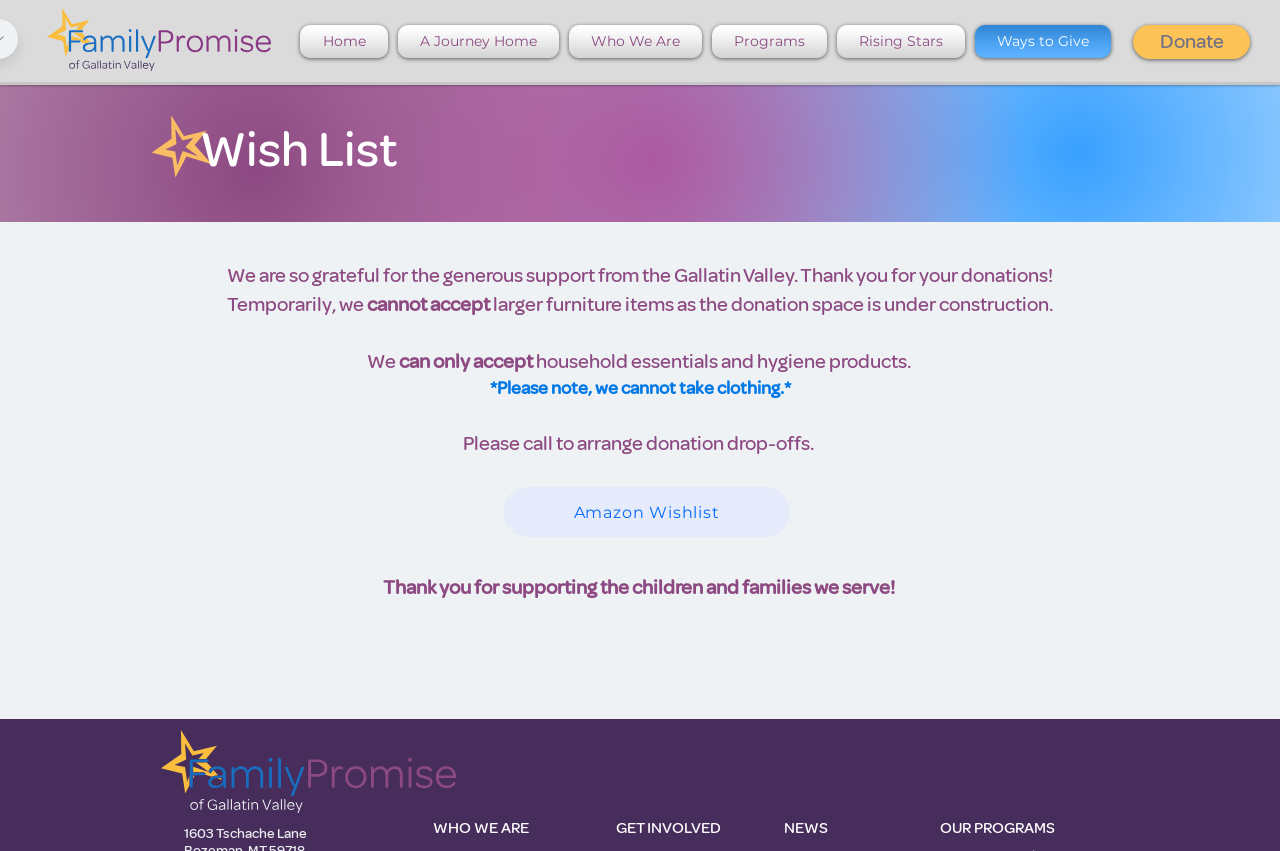Identify the bounding box coordinates of the part that should be clicked to carry out this instruction: "Explore OUR PROGRAMS".

[0.734, 0.961, 0.824, 0.985]